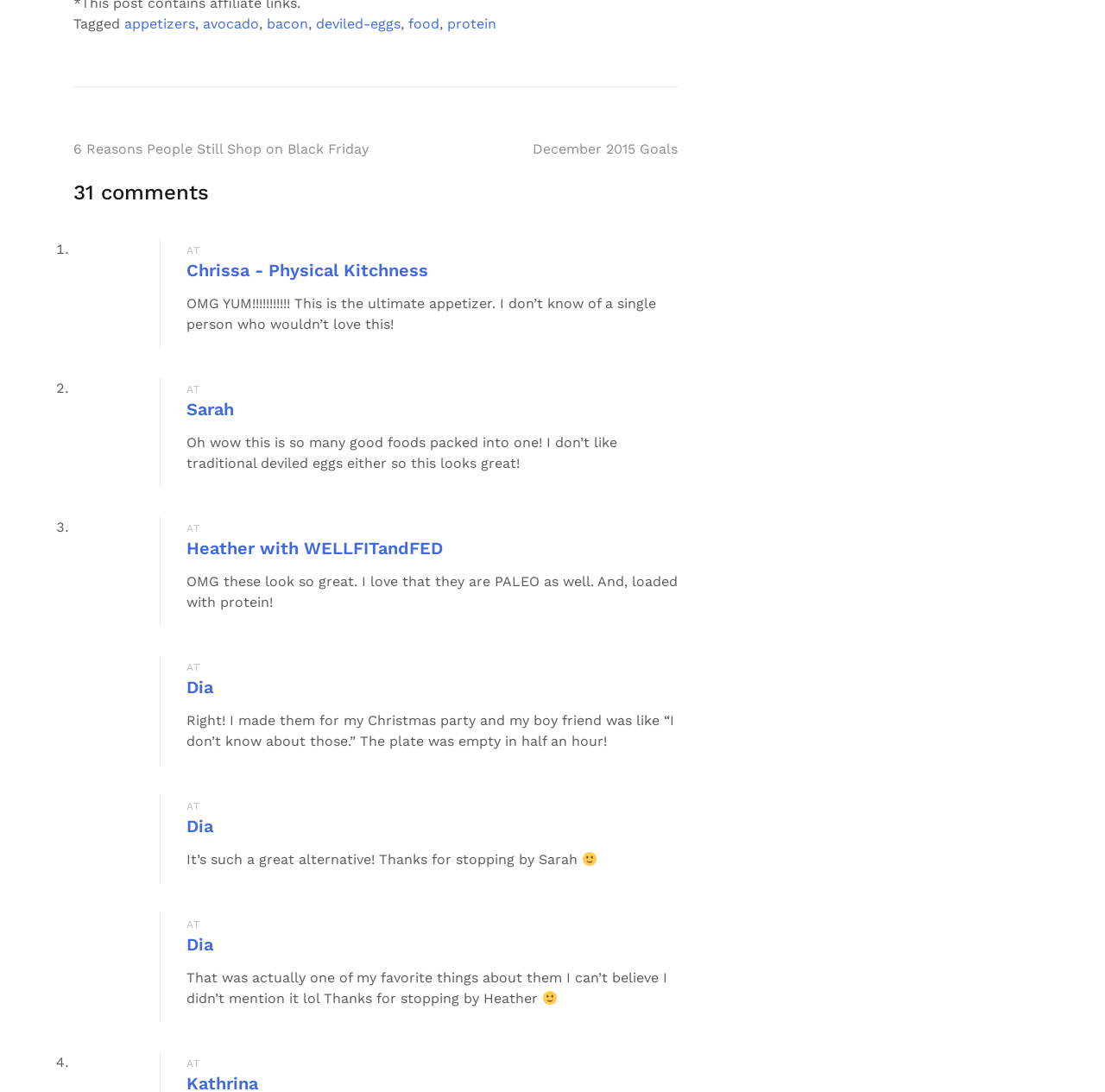Determine the bounding box coordinates of the clickable region to carry out the instruction: "Read the comment from 'Chrissa - Physical Kitchness'".

[0.169, 0.238, 0.388, 0.257]